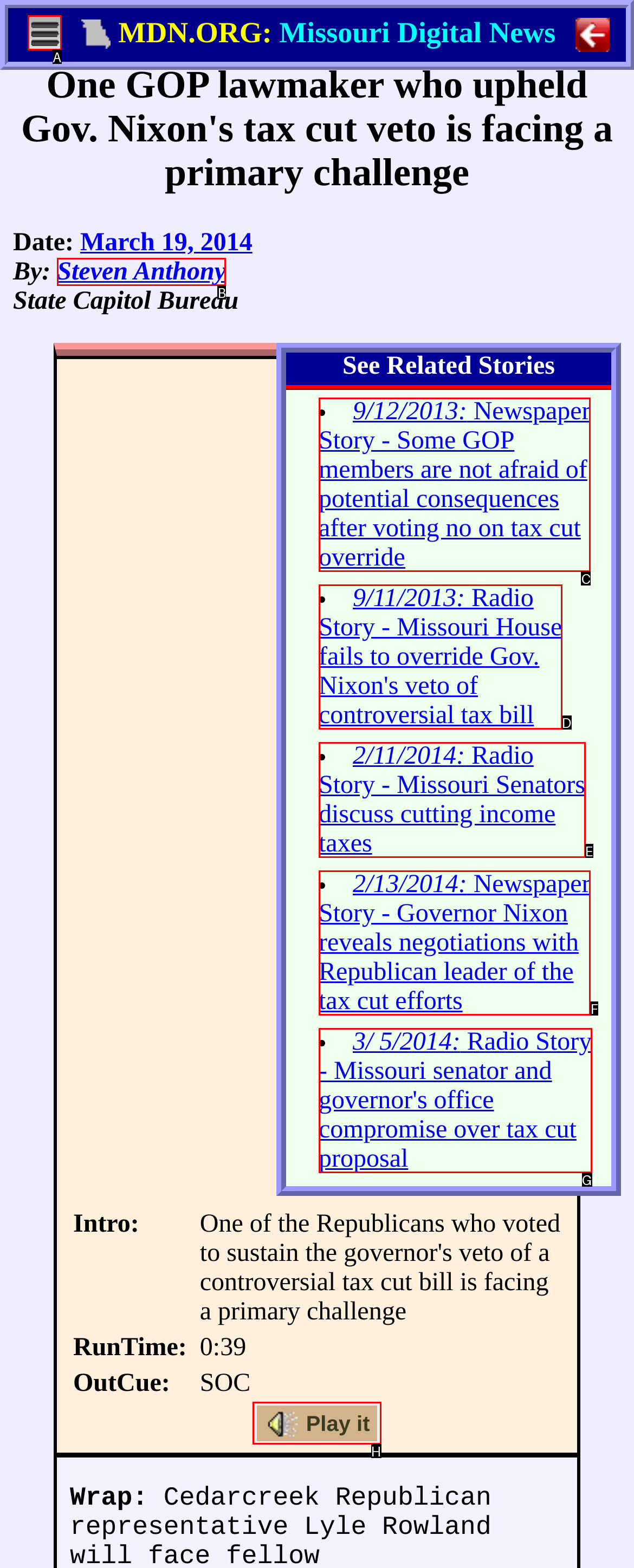For the given instruction: Go to the Home page, determine which boxed UI element should be clicked. Answer with the letter of the corresponding option directly.

None